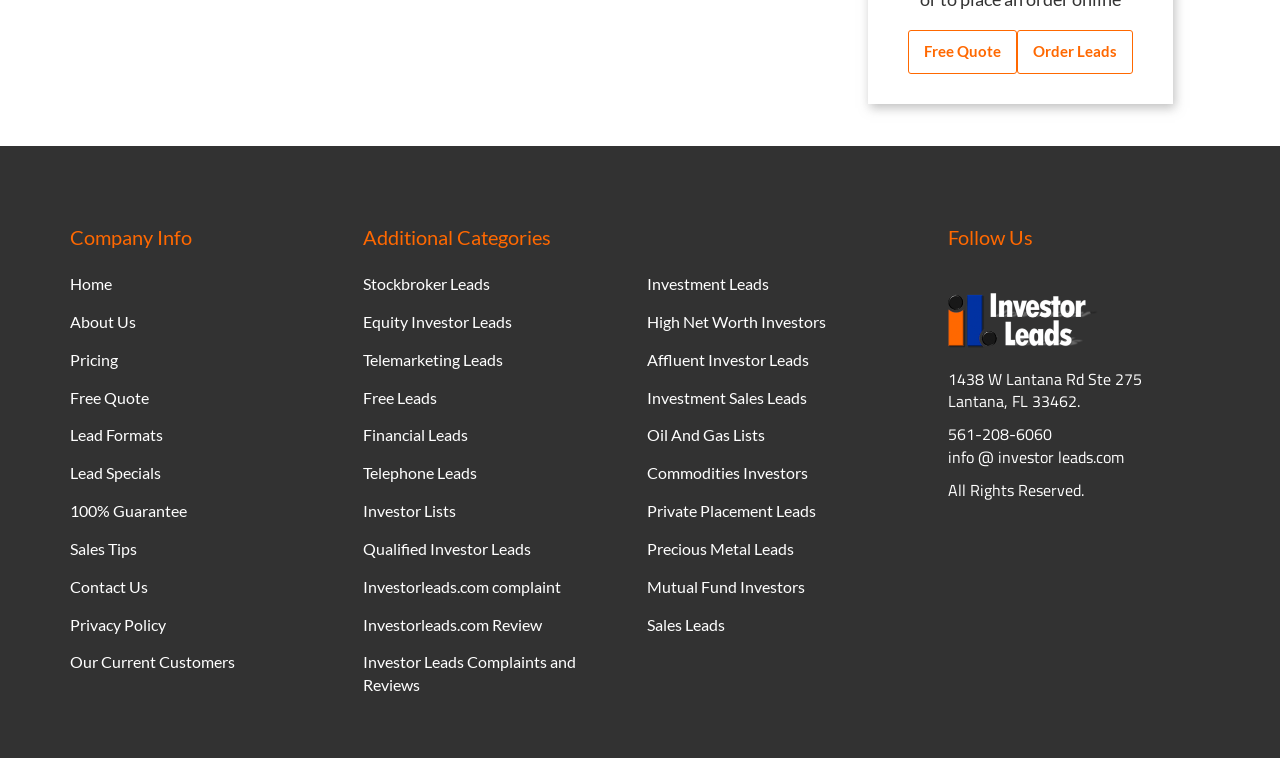What type of leads does the company offer?
Could you answer the question with a detailed and thorough explanation?

I inferred that the company offers investor leads by looking at the various links and categories on the webpage, such as 'Stockbroker Leads', 'Equity Investor Leads', and 'Investorleads.com Review'.